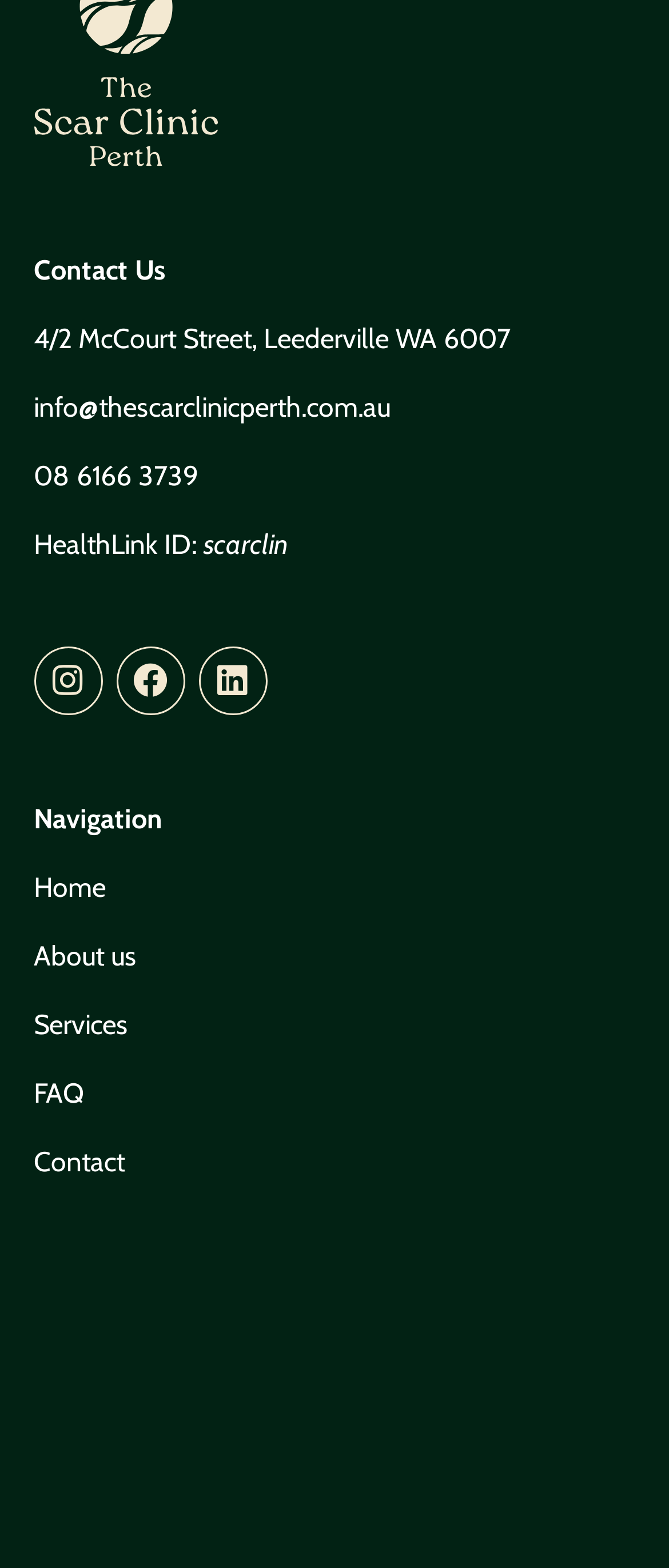Can you give a detailed response to the following question using the information from the image? What is the clinic's address?

I found the clinic's address by looking at the static text element with the OCR text '4/2 McCourt Street, Leederville WA 6007' which is located at the top section of the webpage, below the 'Contact Us' static text.